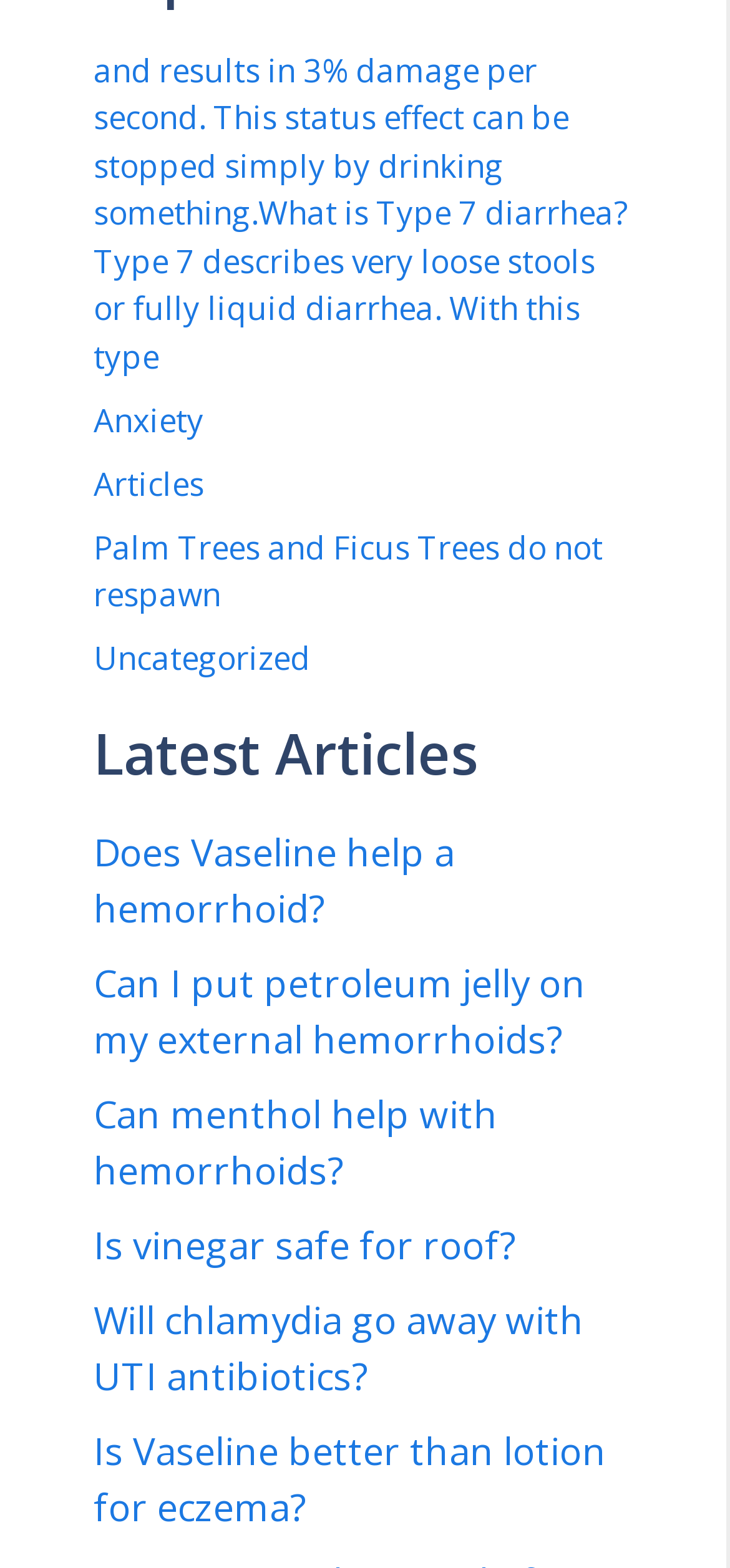Locate the bounding box coordinates of the area you need to click to fulfill this instruction: 'Explore latest articles'. The coordinates must be in the form of four float numbers ranging from 0 to 1: [left, top, right, bottom].

[0.128, 0.459, 0.867, 0.502]